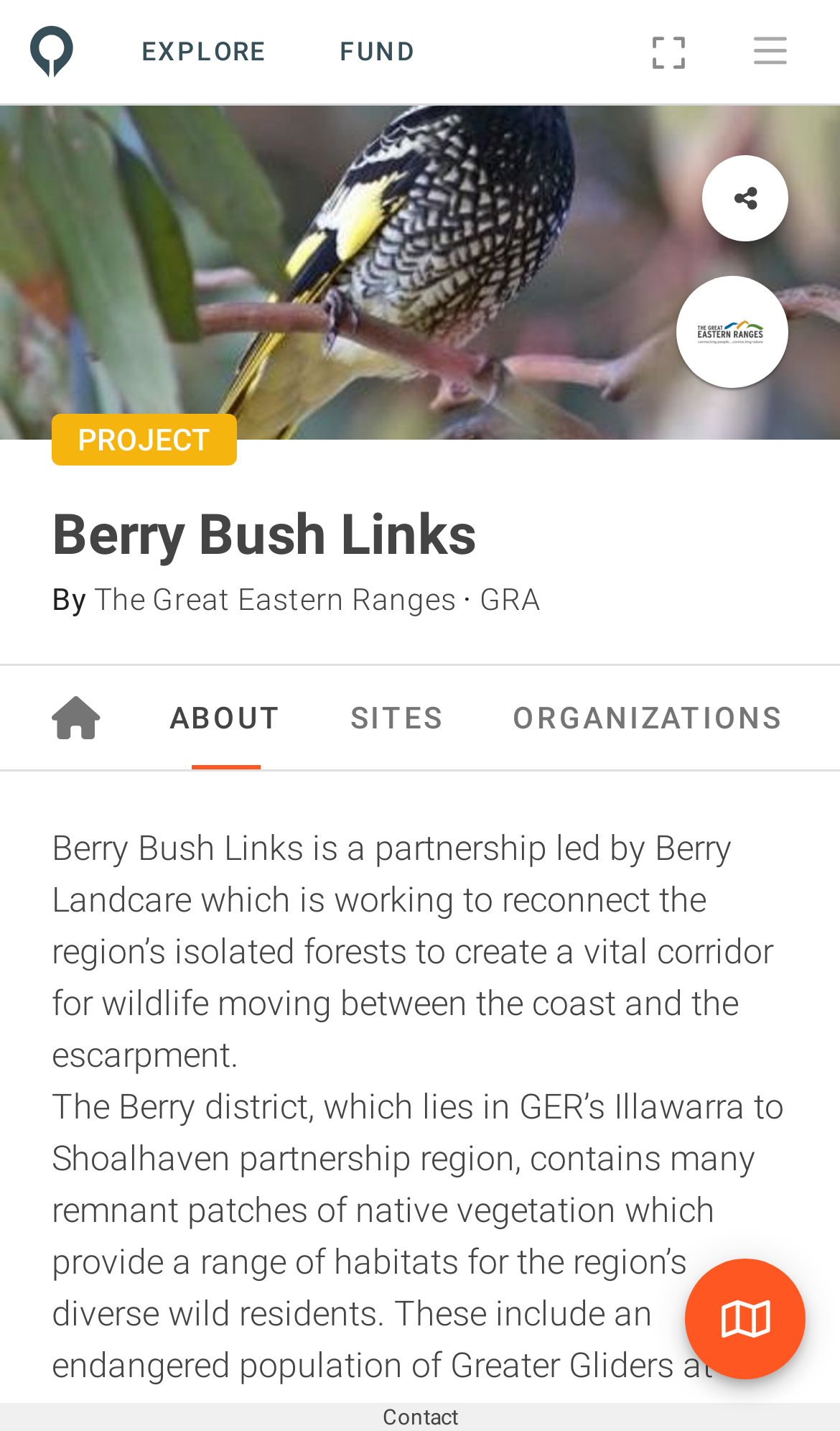What is the purpose of Berry Bush Links?
Based on the image, answer the question with a single word or brief phrase.

To reconnect isolated forests